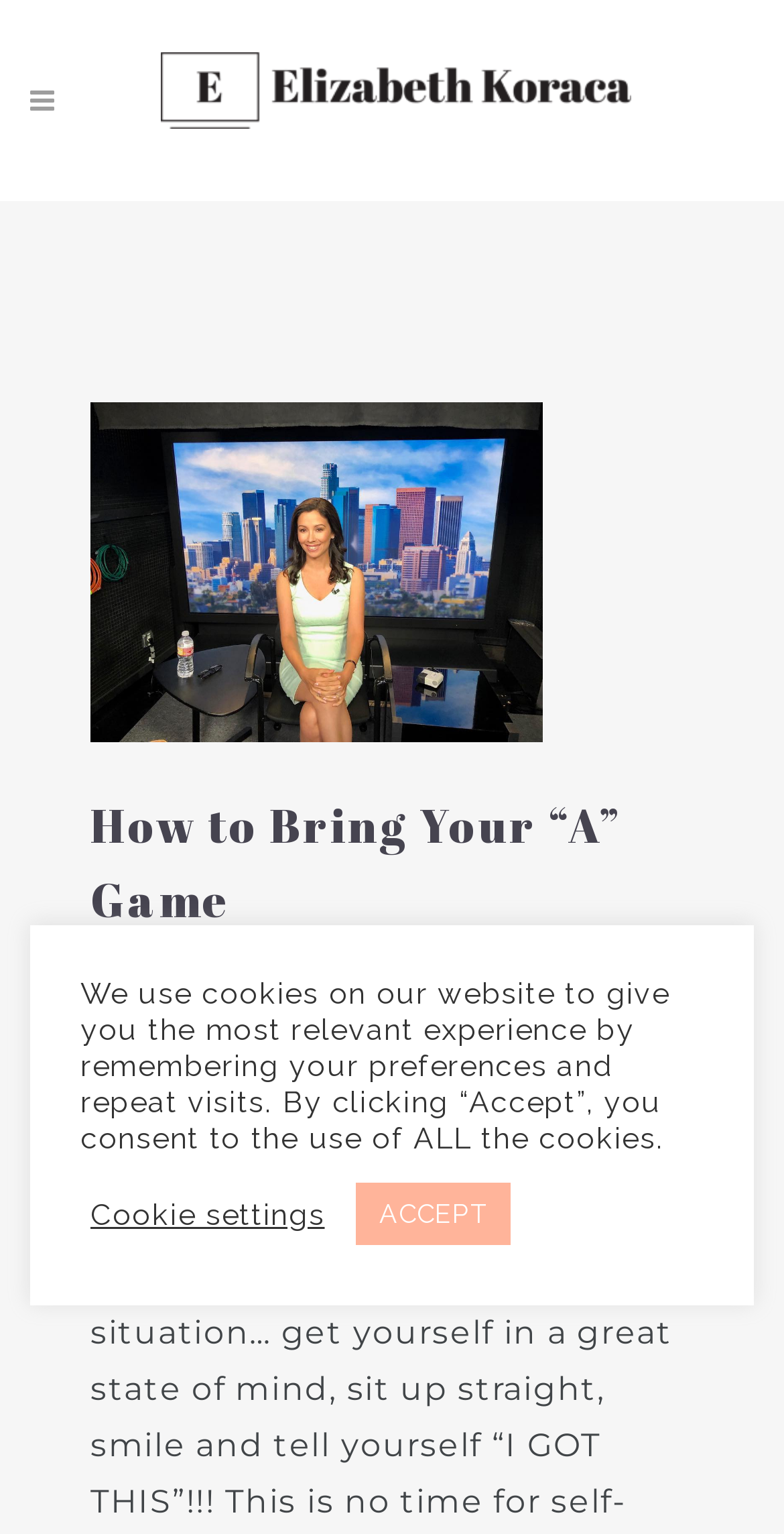What is the purpose of the cookie section?
Please respond to the question thoroughly and include all relevant details.

The purpose of the cookie section is to give consent to the use of cookies on the website, as indicated by the static text 'By clicking “Accept”, you consent to the use of ALL the cookies'.